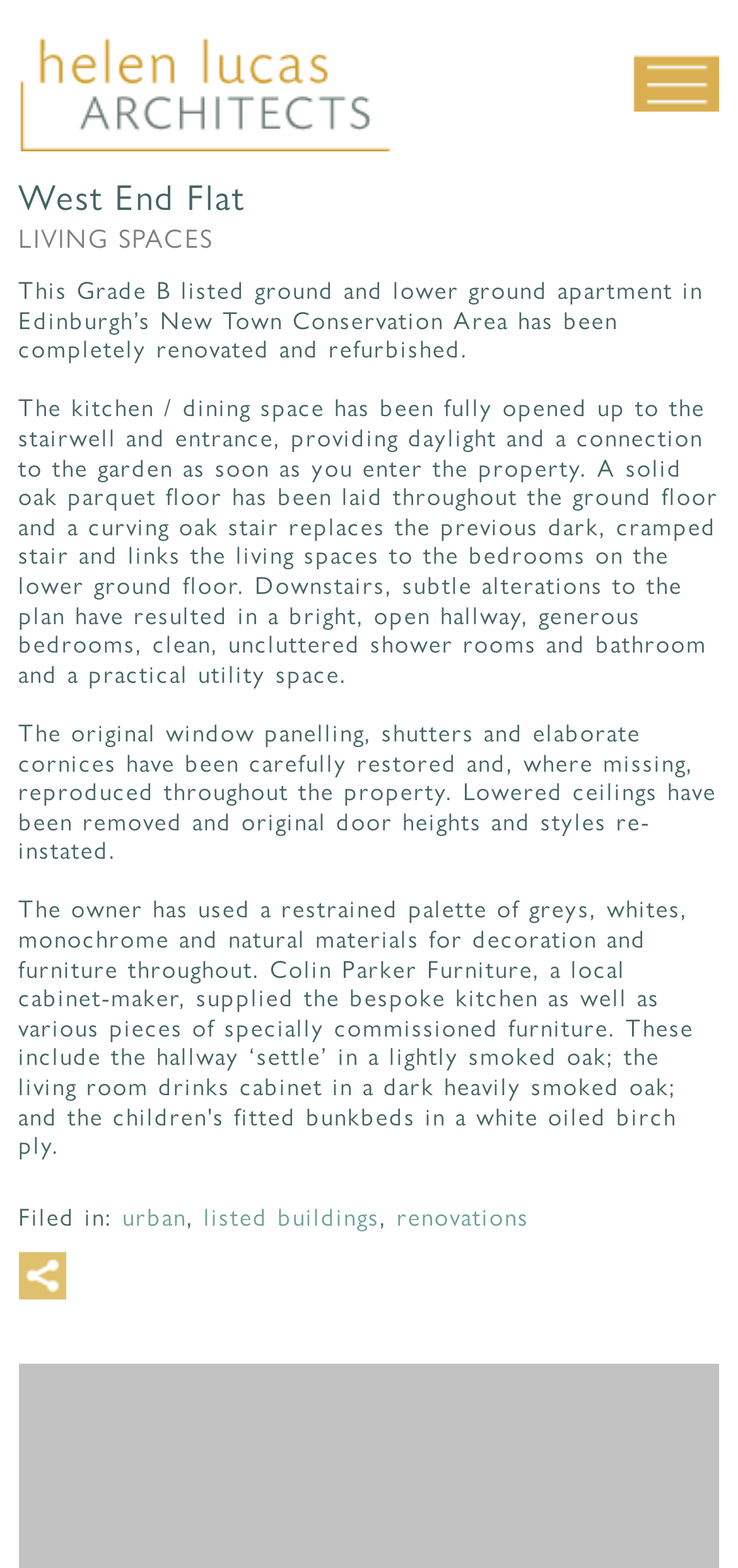Kindly determine the bounding box coordinates for the clickable area to achieve the given instruction: "click the logo link".

[0.025, 0.022, 0.53, 0.101]